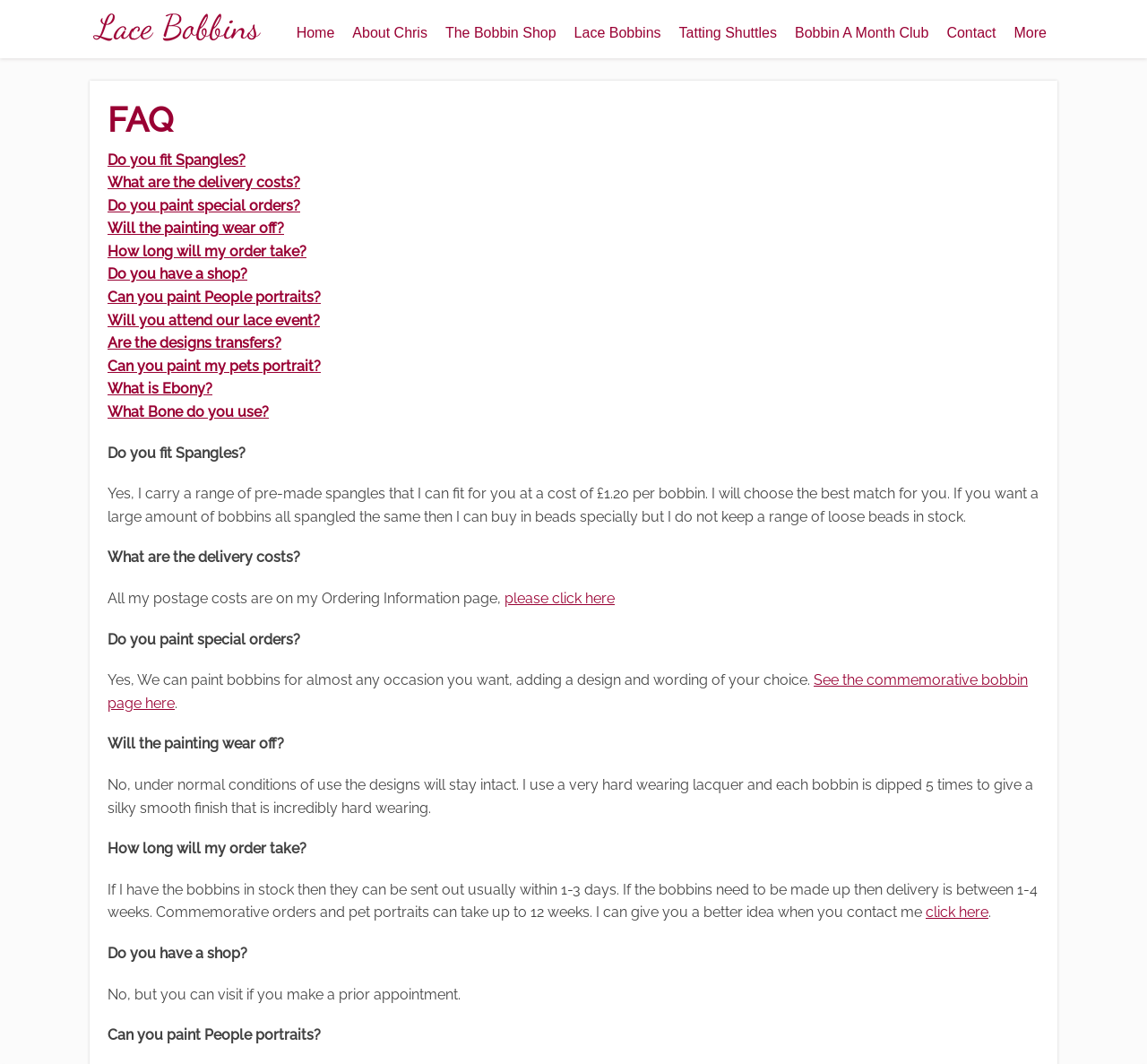Do you fit Spangles?
Please look at the screenshot and answer using one word or phrase.

Yes